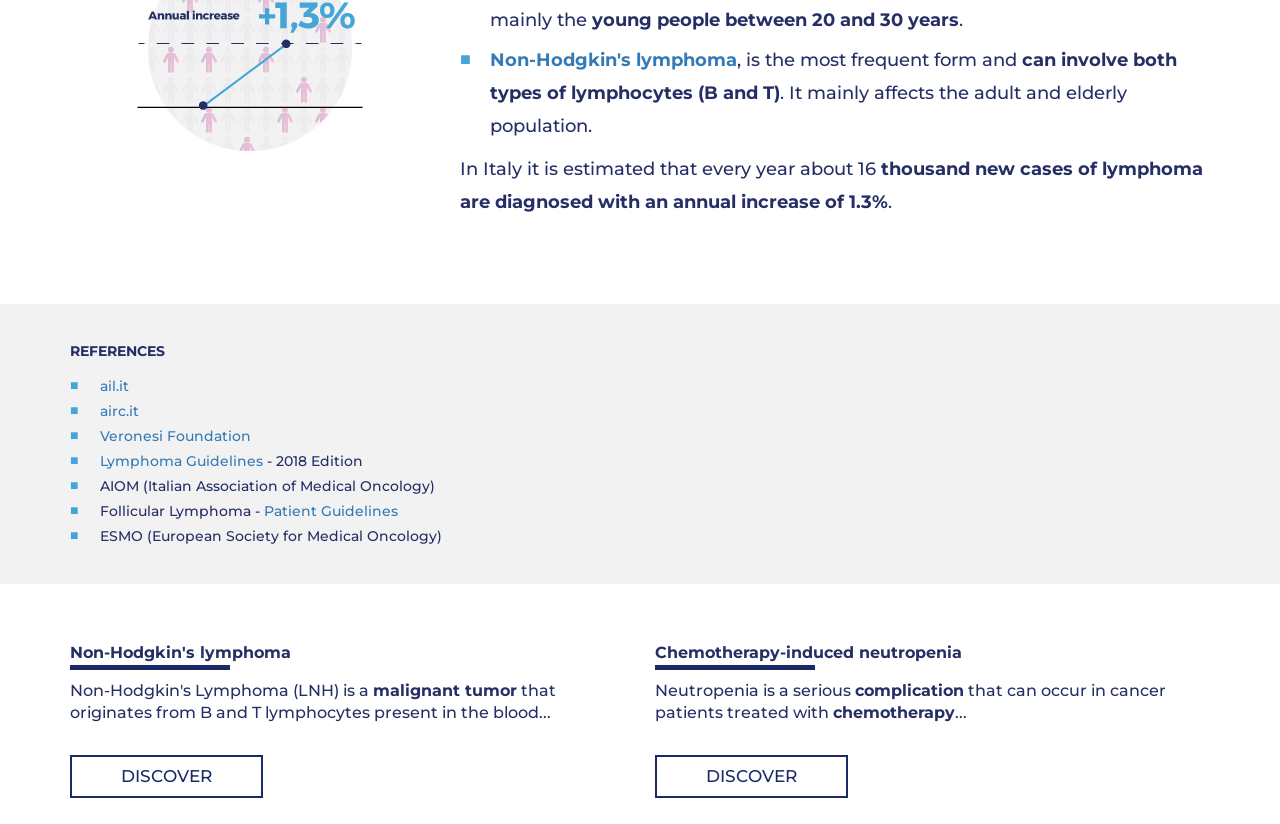Please provide a one-word or short phrase answer to the question:
What type of tumor is Non-Hodgkin's lymphoma?

malignant tumor